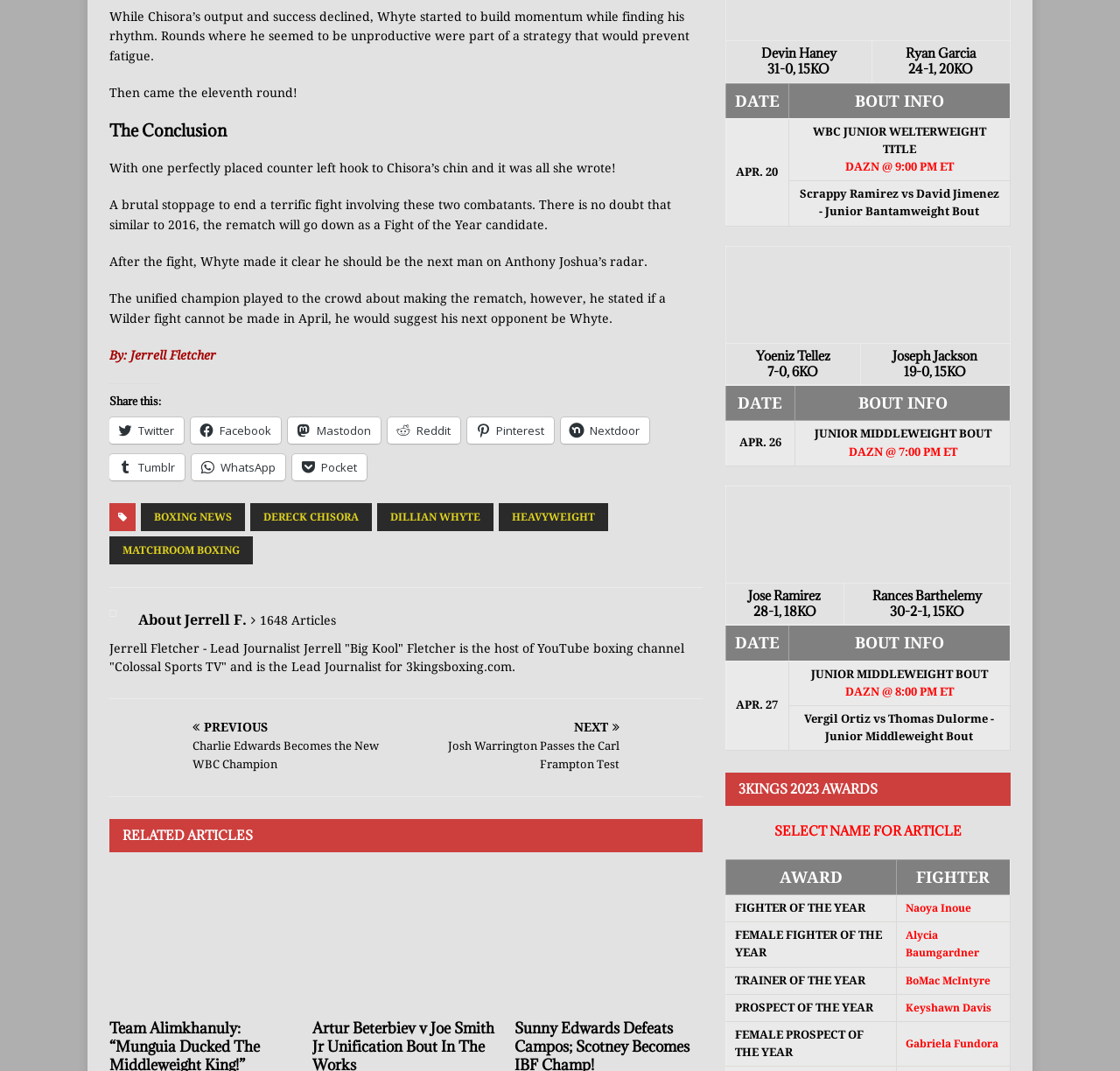Identify the bounding box coordinates necessary to click and complete the given instruction: "View the next article about Josh Warrington and Carl Frampton".

[0.369, 0.673, 0.627, 0.723]